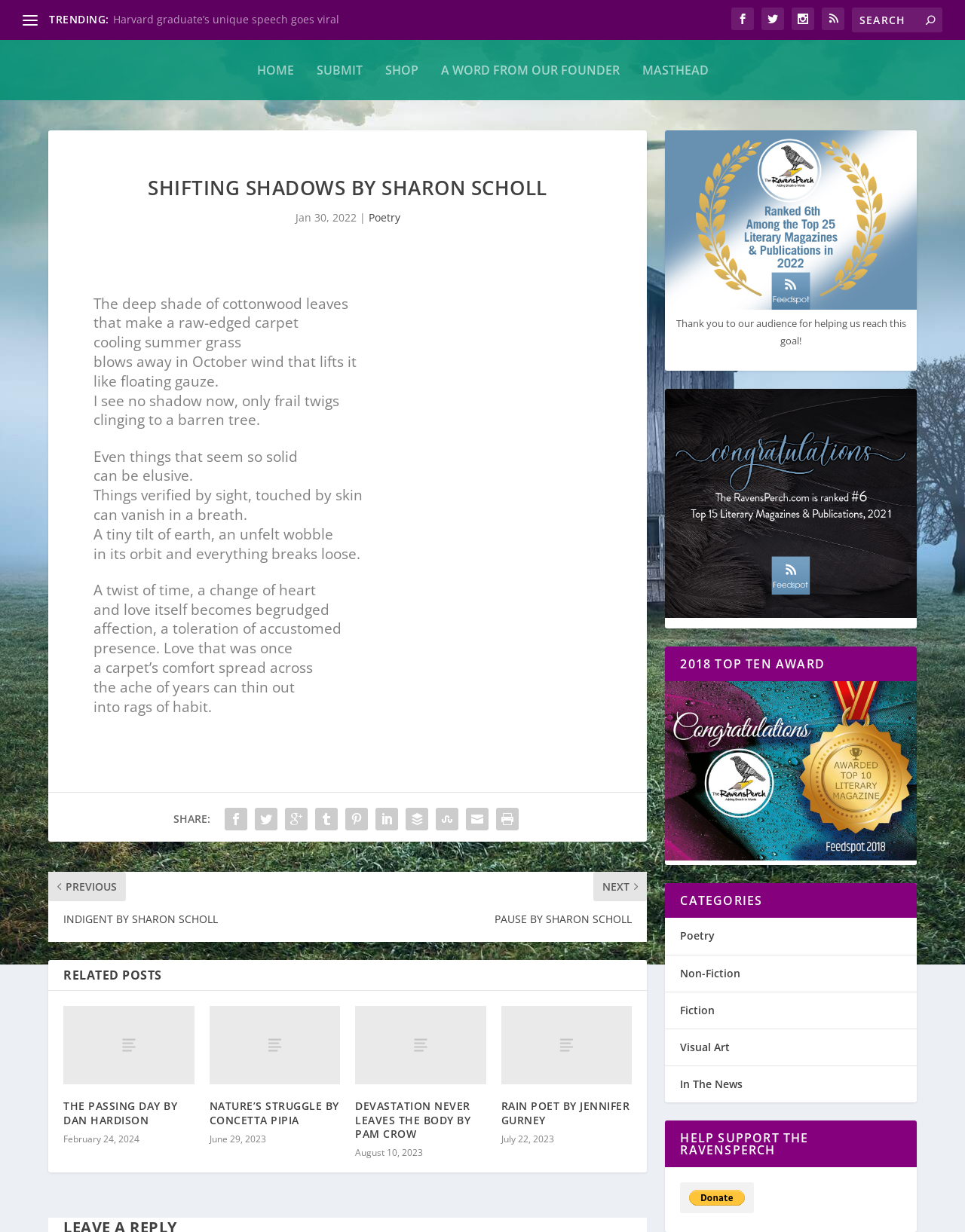What is the date of the latest related post?
Please provide a single word or phrase based on the screenshot.

February 24, 2024